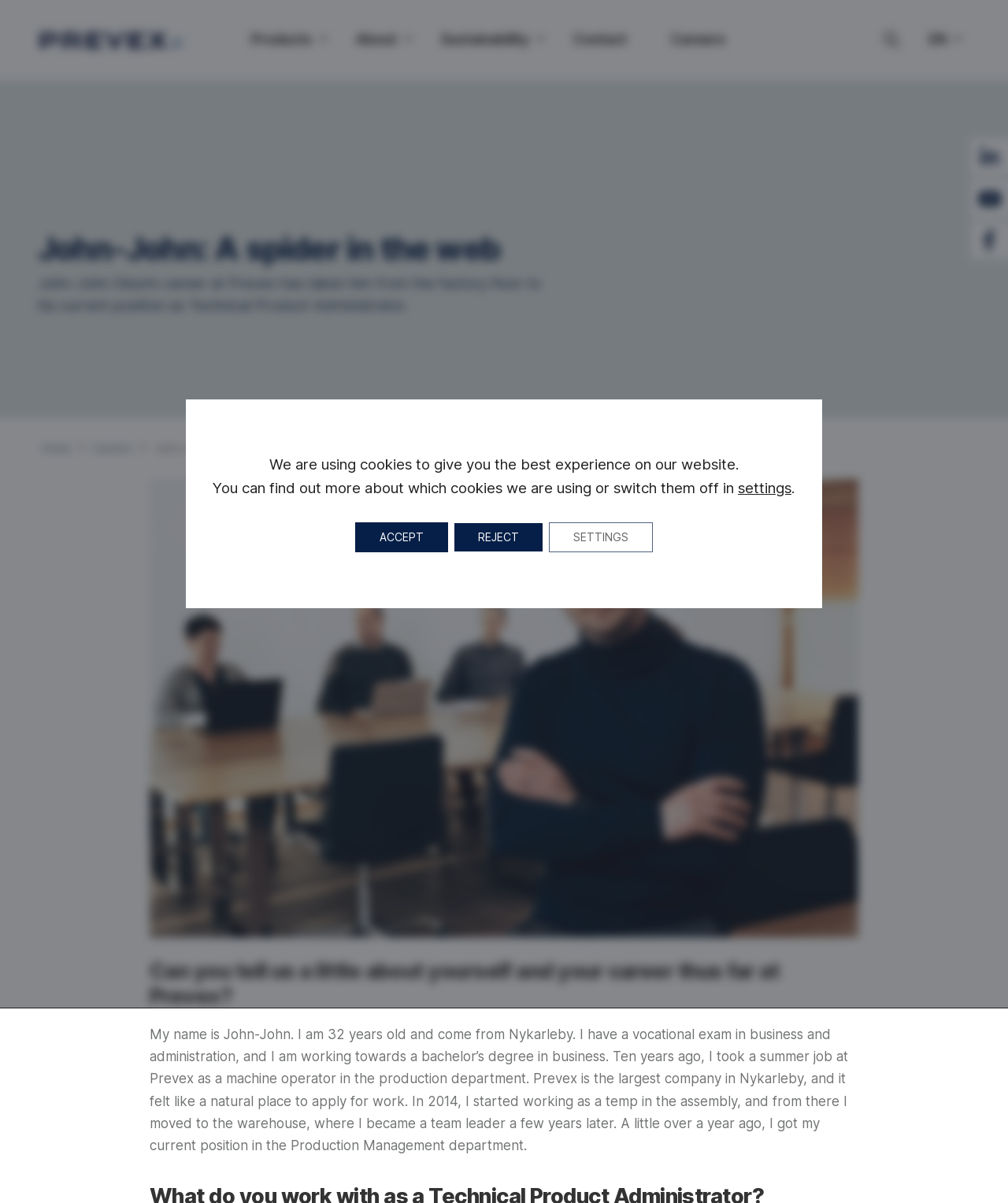Please analyze the image and provide a thorough answer to the question:
What is John-John's current position at Prevex?

Based on the webpage content, specifically the StaticText element with the text 'John-John Olson’s career at Prevex has taken him from the factory floor to his current position as Technical Product Administrator.', we can determine that John-John's current position at Prevex is Technical Product Administrator.